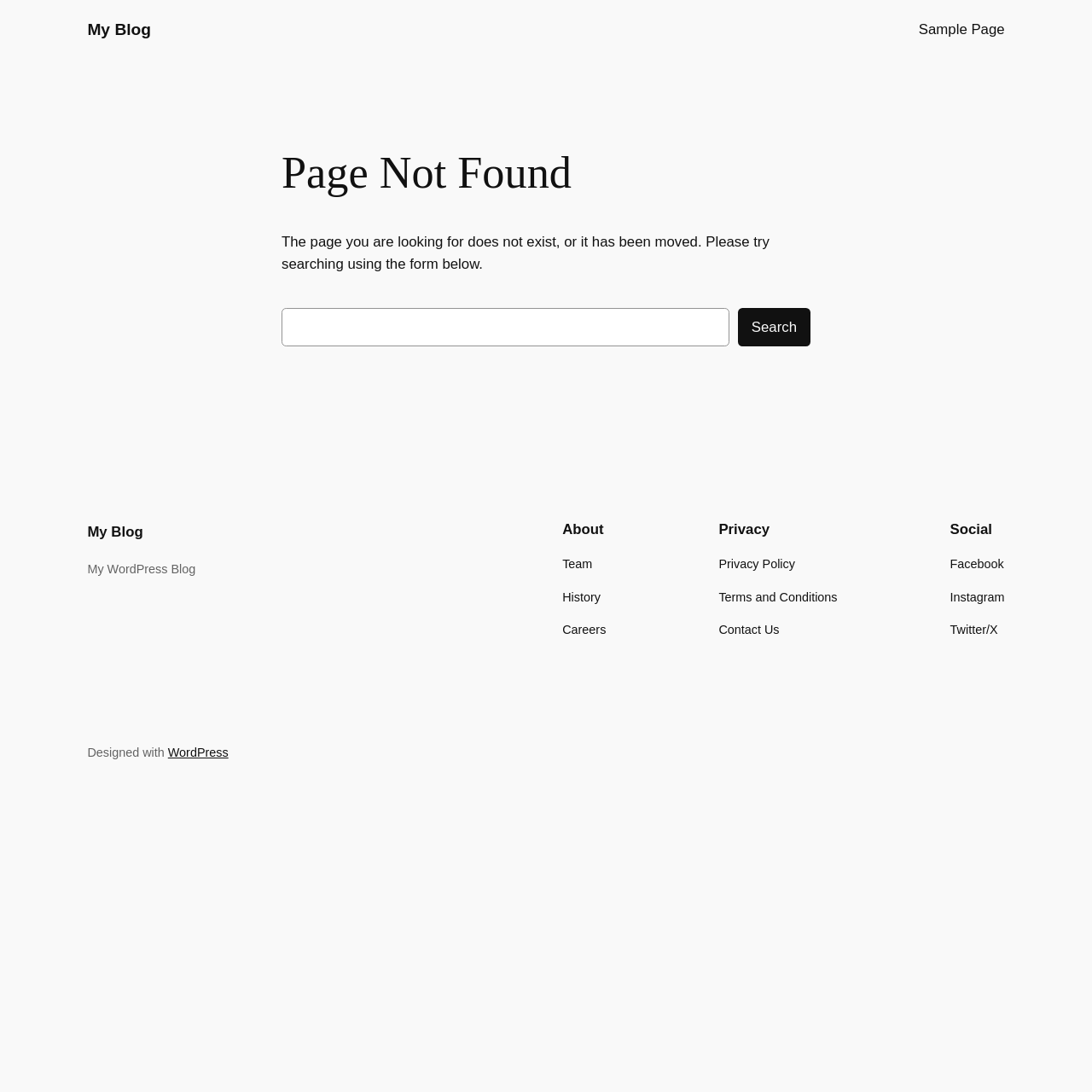Please determine the bounding box coordinates of the element's region to click in order to carry out the following instruction: "check About". The coordinates should be four float numbers between 0 and 1, i.e., [left, top, right, bottom].

[0.515, 0.477, 0.555, 0.493]